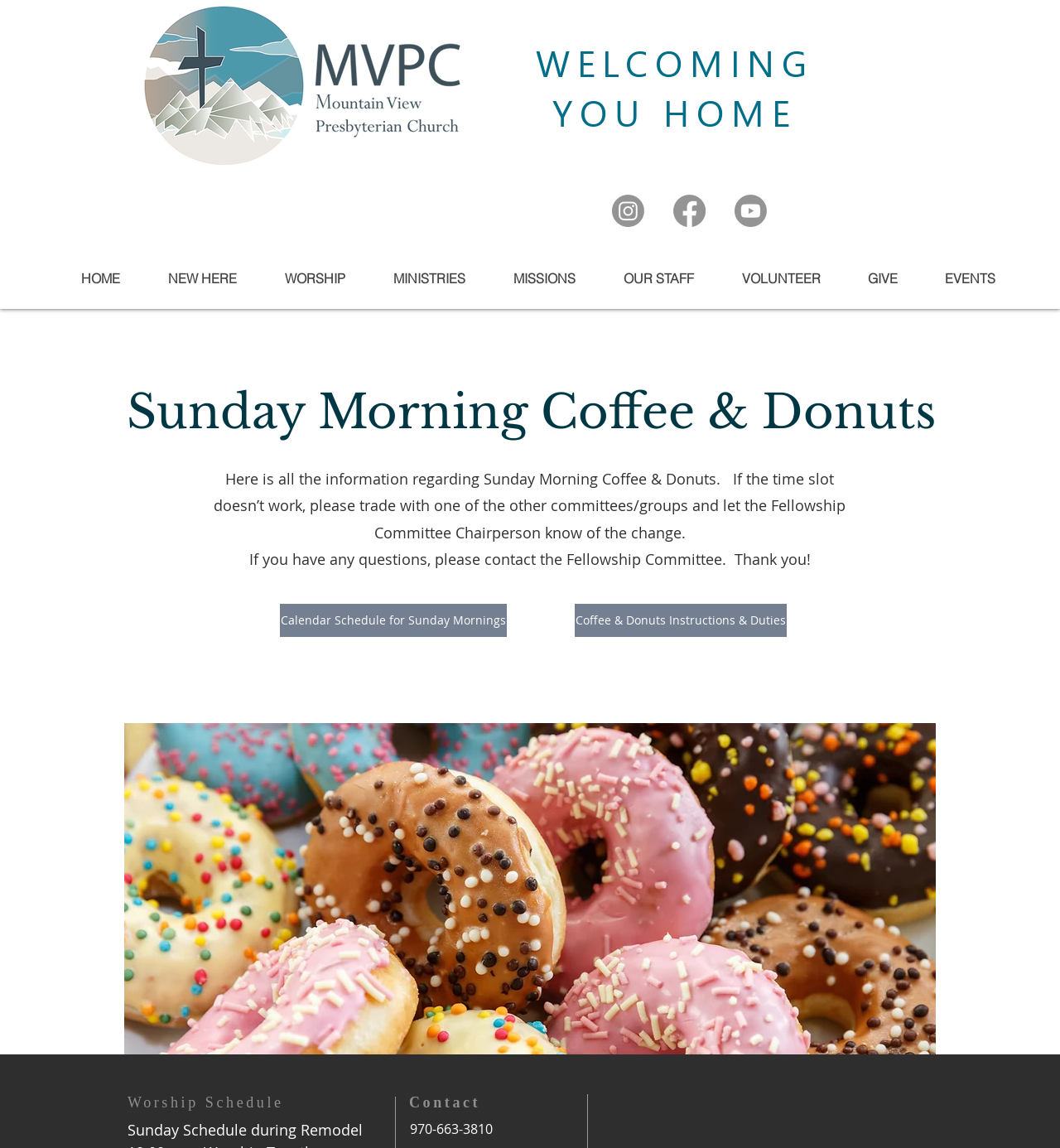Identify the bounding box coordinates of the section to be clicked to complete the task described by the following instruction: "Check Worship Schedule". The coordinates should be four float numbers between 0 and 1, formatted as [left, top, right, bottom].

[0.12, 0.953, 0.322, 0.968]